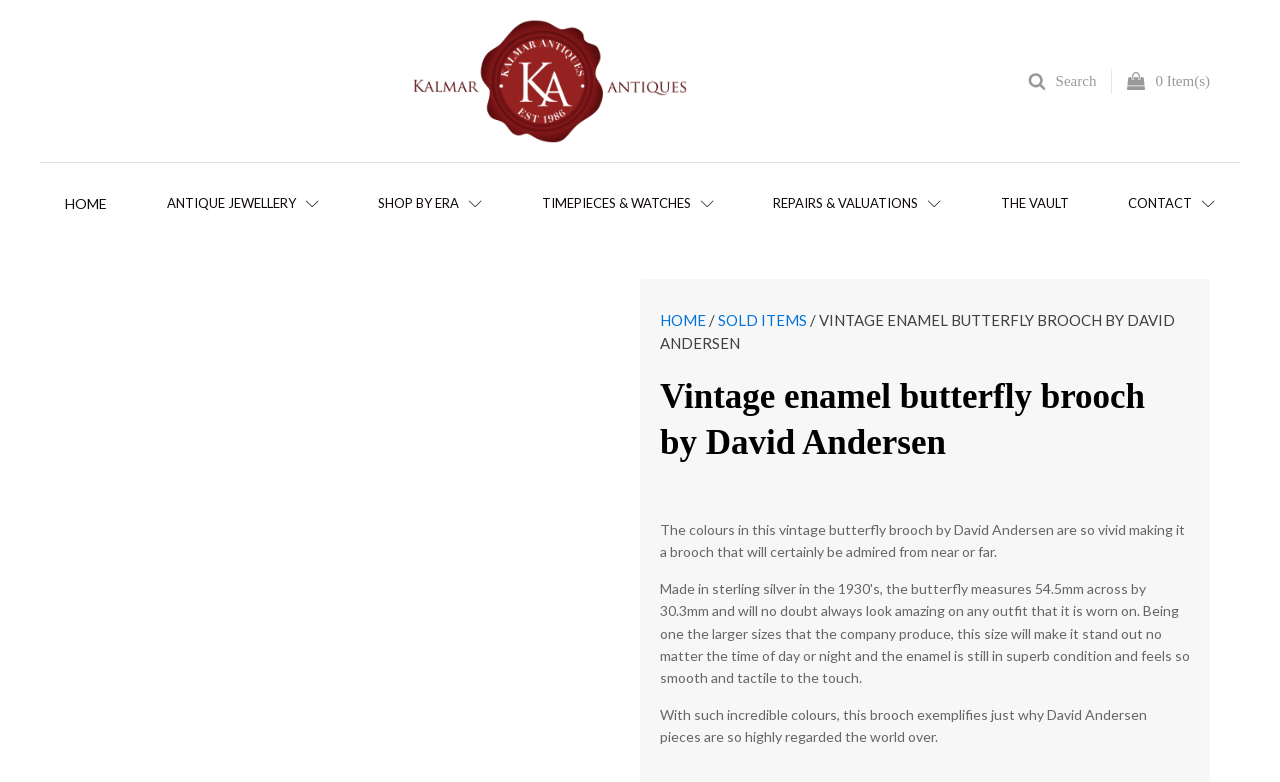Find the bounding box coordinates for the area that must be clicked to perform this action: "Search for something".

[0.803, 0.094, 0.816, 0.115]